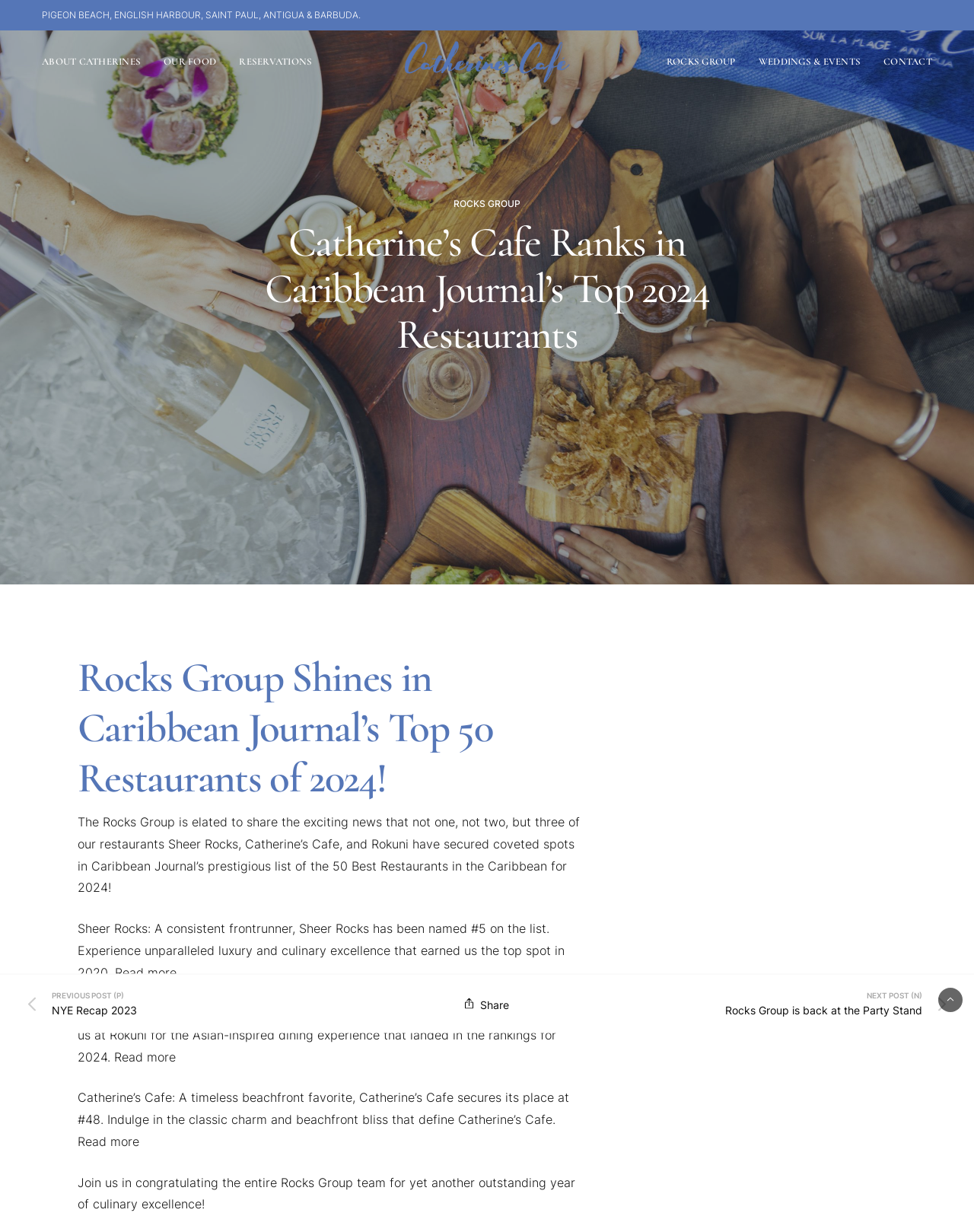Use a single word or phrase to respond to the question:
What is the ranking of Sheer Rocks in Caribbean Journal’s list of the 50 Best Restaurants in the Caribbean for 2024?

#5